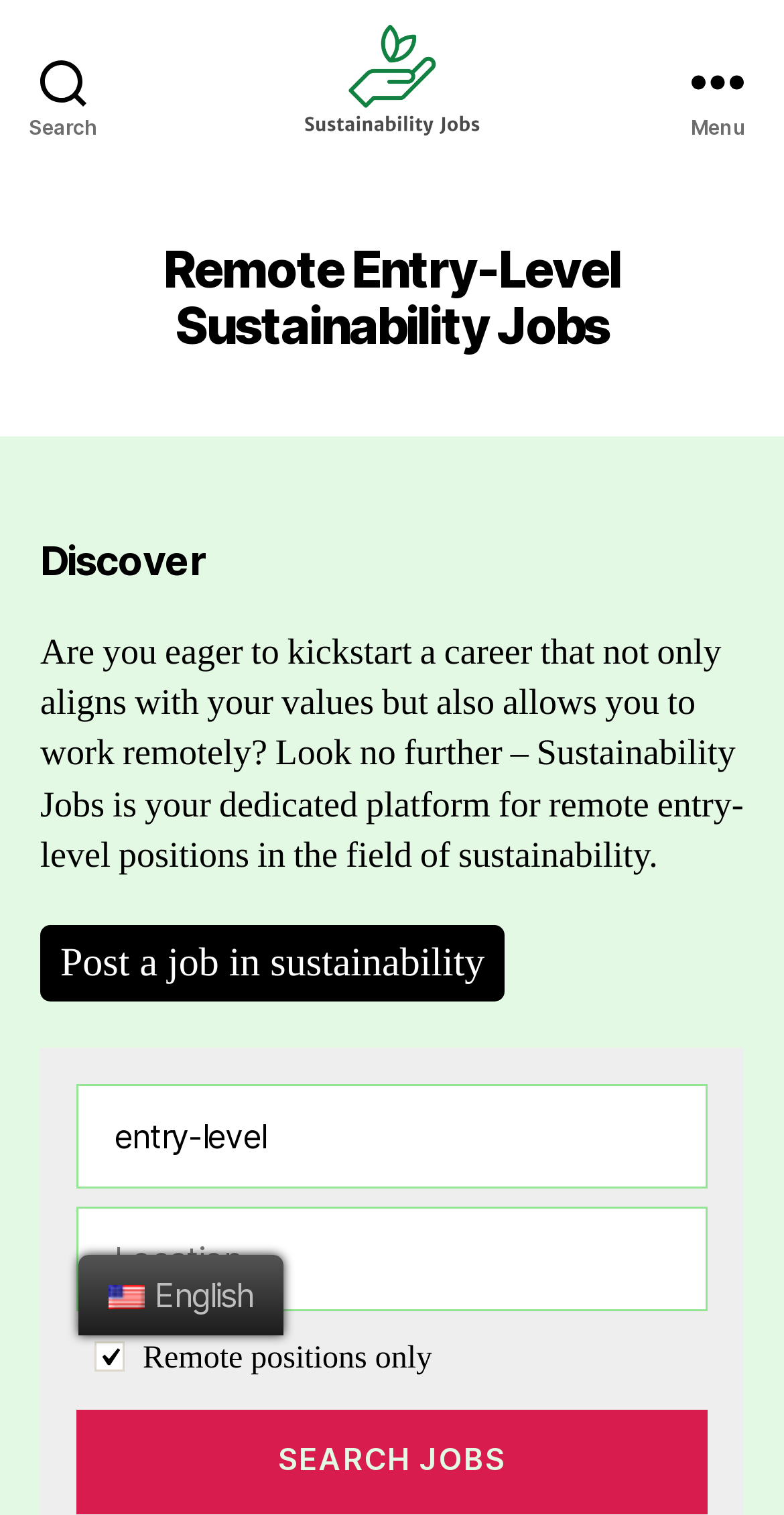Locate the bounding box coordinates of the clickable element to fulfill the following instruction: "Check the remote positions only checkbox". Provide the coordinates as four float numbers between 0 and 1 in the format [left, top, right, bottom].

[0.121, 0.885, 0.159, 0.905]